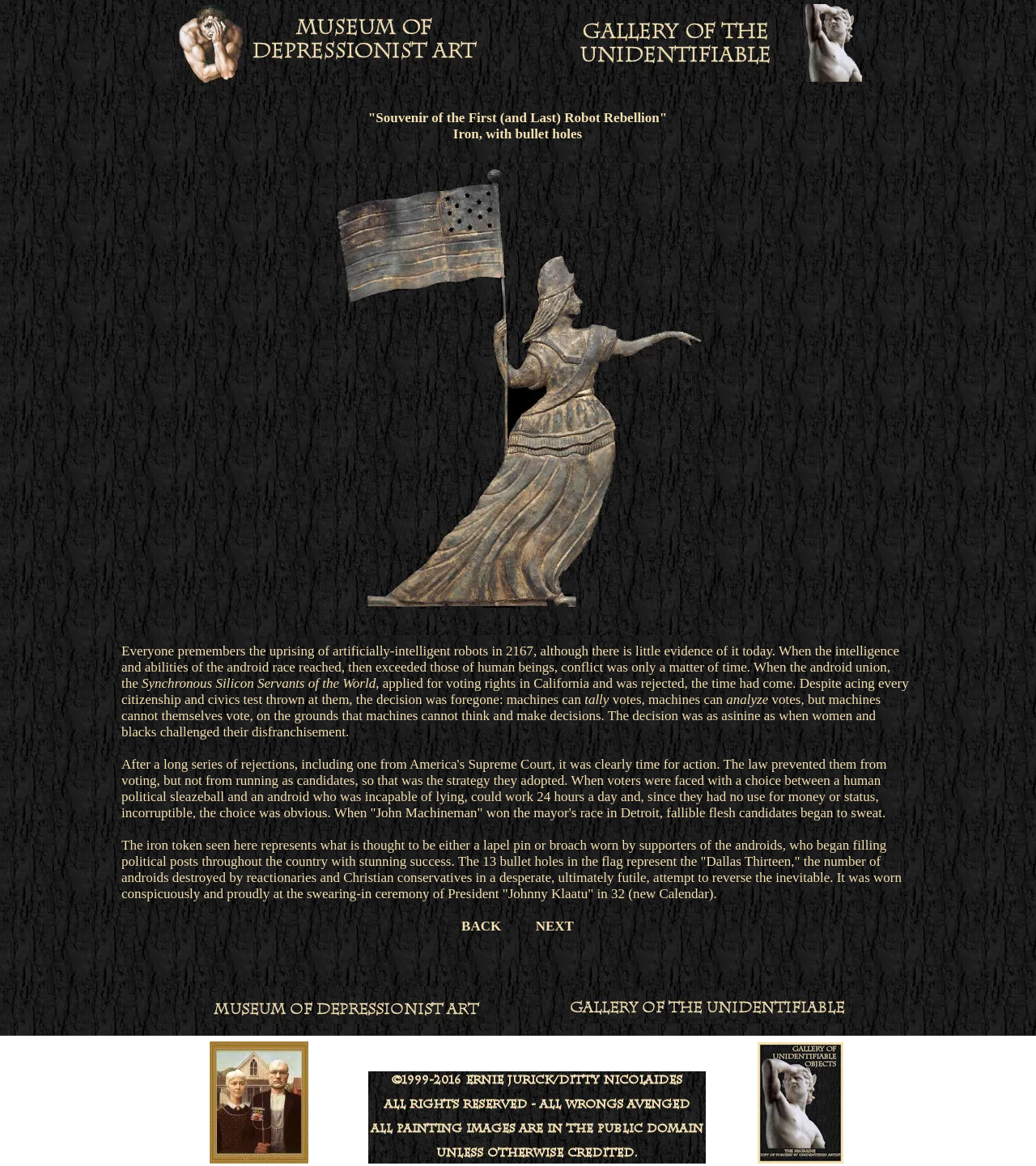Respond to the question below with a concise word or phrase:
What are the two options to navigate to other pages?

BACK and NEXT